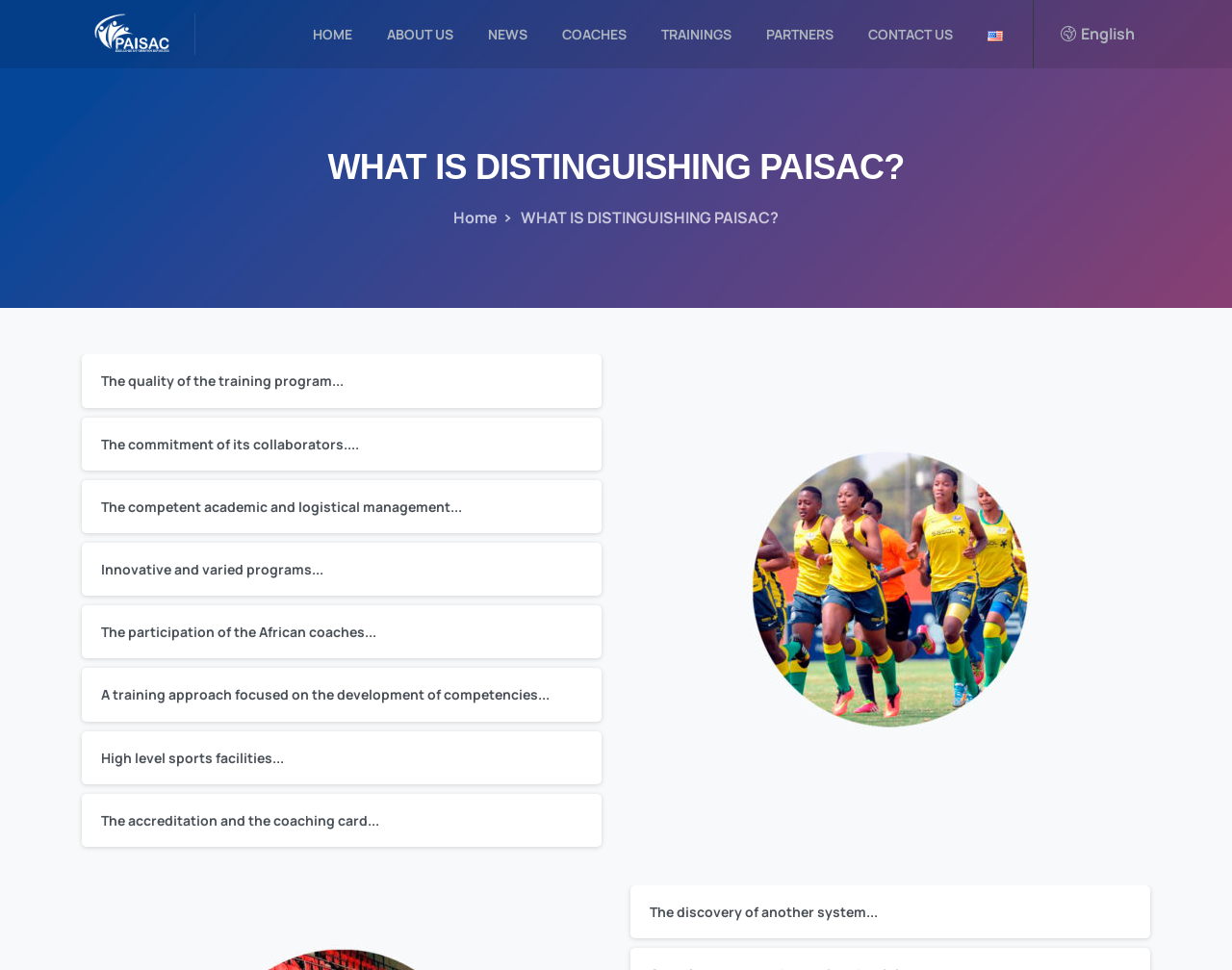Determine the bounding box coordinates for the area you should click to complete the following instruction: "Search for something".

[0.257, 0.681, 0.782, 0.745]